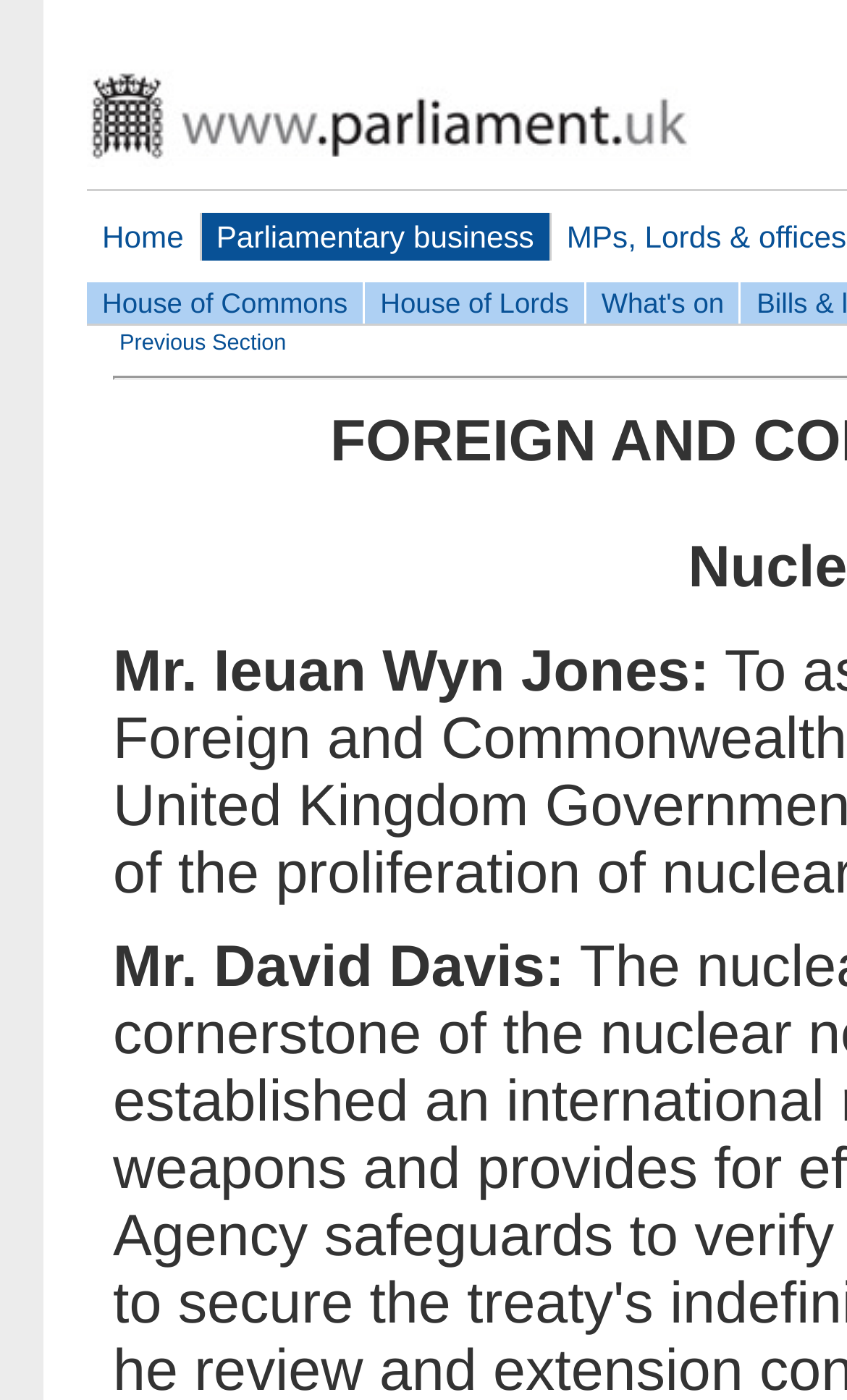Give a one-word or short phrase answer to the question: 
What is the name of the second house mentioned?

House of Lords